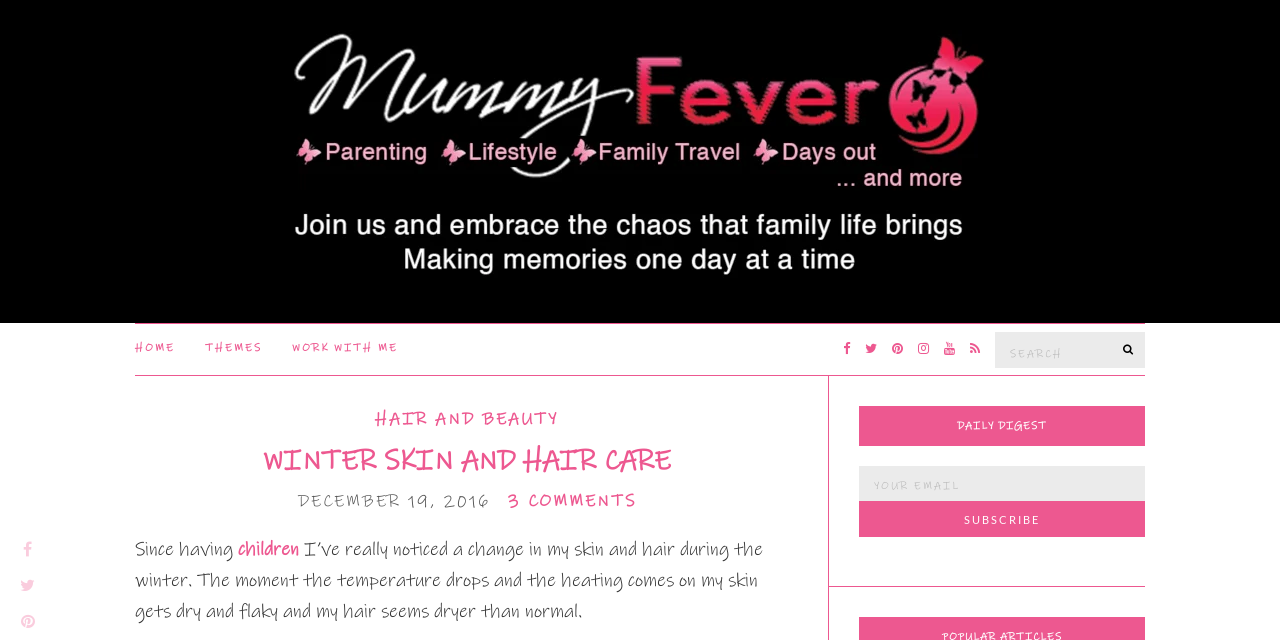Please reply to the following question using a single word or phrase: 
How many social media links are there?

5